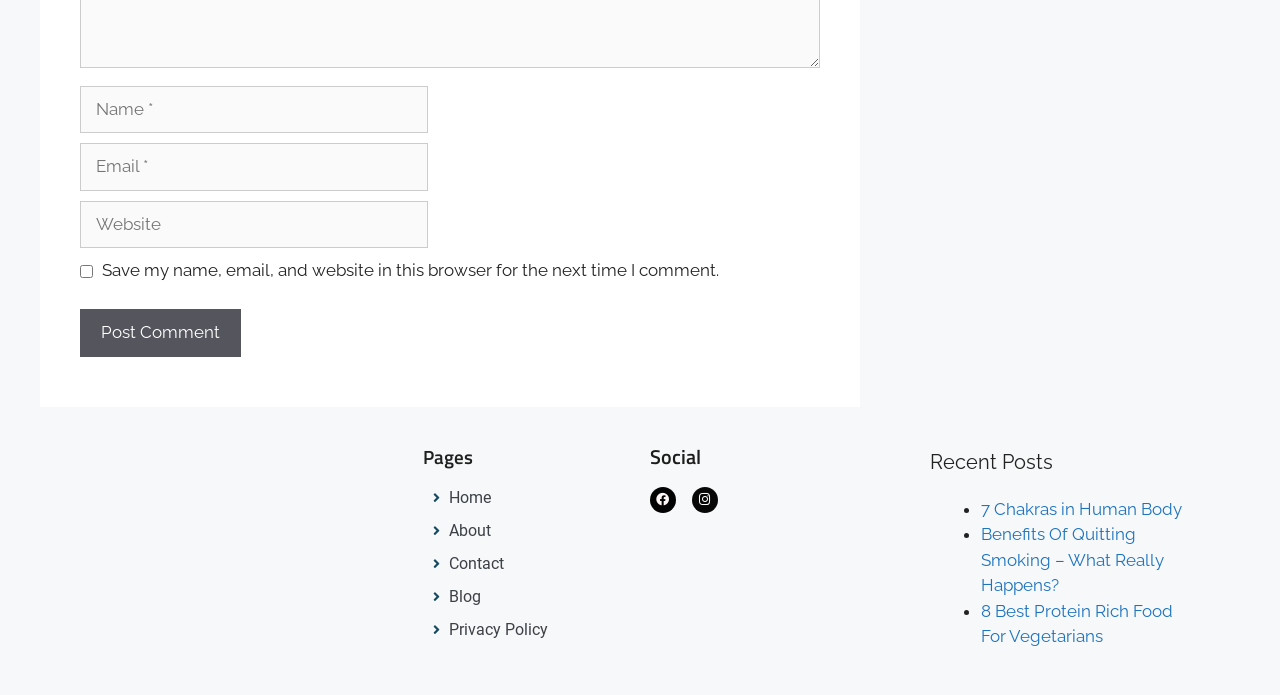Please provide the bounding box coordinates for the element that needs to be clicked to perform the following instruction: "Read the 7 Chakras in Human Body post". The coordinates should be given as four float numbers between 0 and 1, i.e., [left, top, right, bottom].

[0.766, 0.718, 0.923, 0.747]